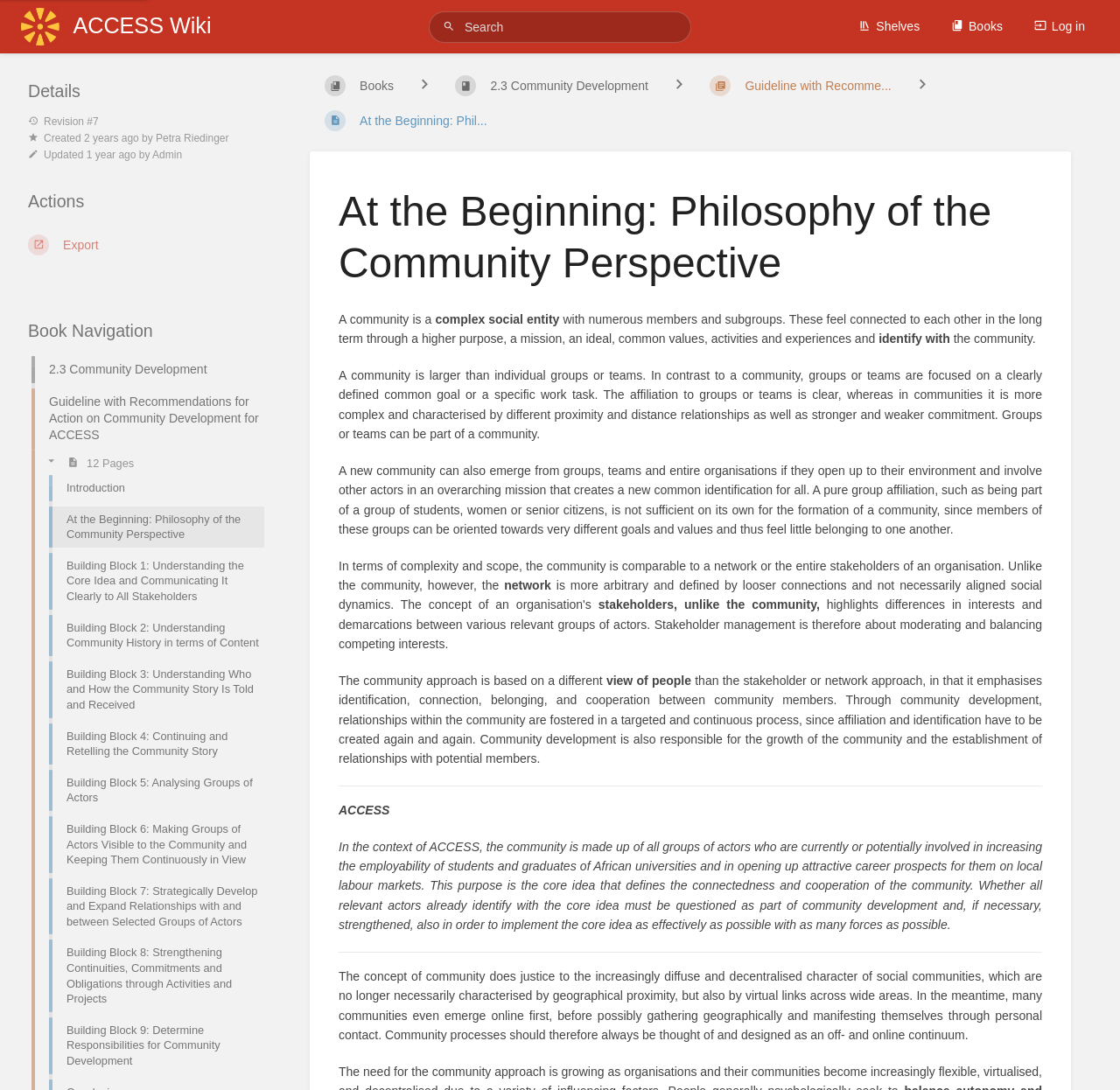What is the orientation of the separator below the text 'A community is a complex social entity...'?
Refer to the image and provide a one-word or short phrase answer.

horizontal